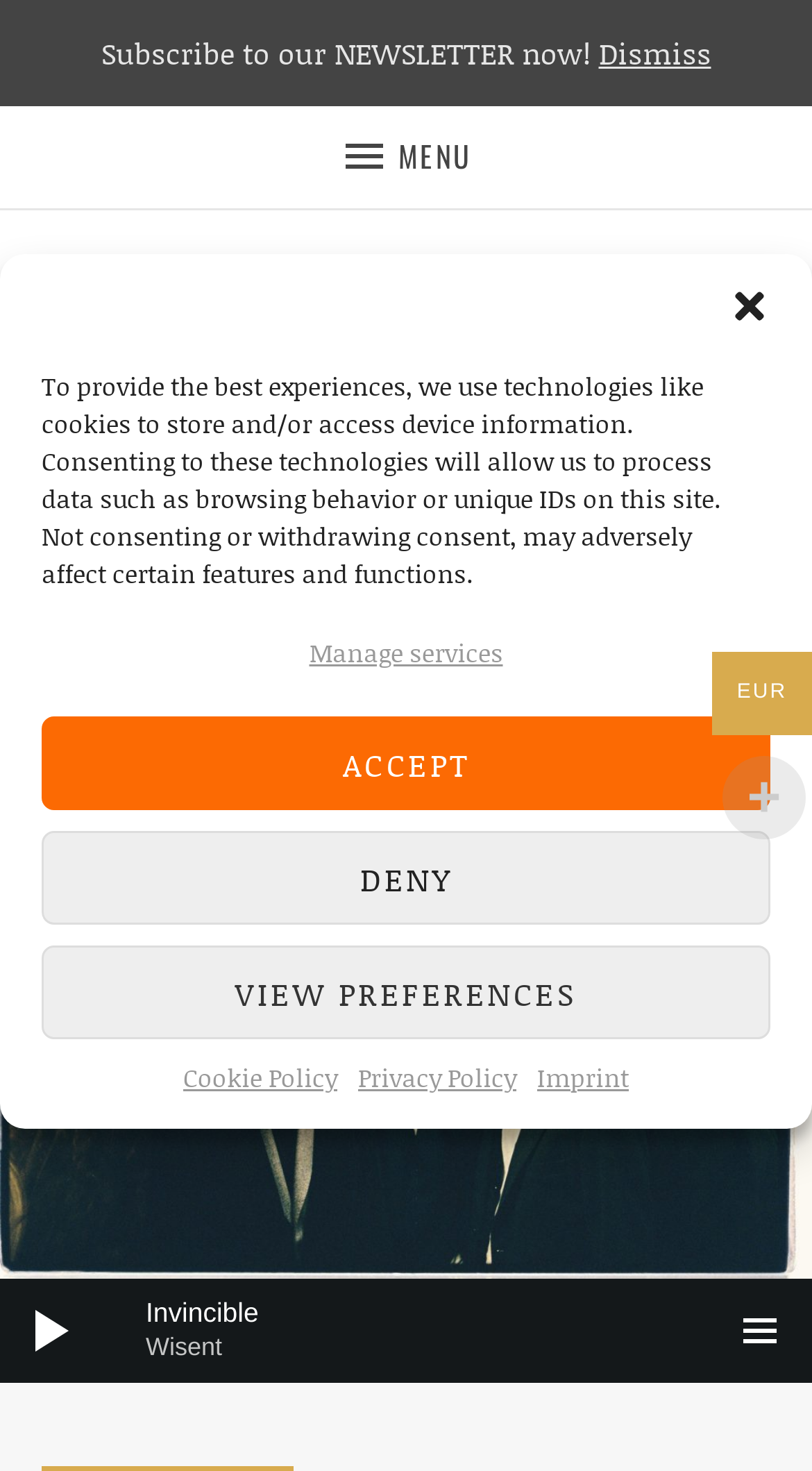Analyze the image and provide a detailed answer to the question: How many navigation links are there in the breadcrumbs?

I found the number of navigation links in the breadcrumbs by looking at the navigation 'Breadcrumbs' on the bottom of the webpage, which contains three links: 'Home', 'Artists', and 'Barbarisms'.